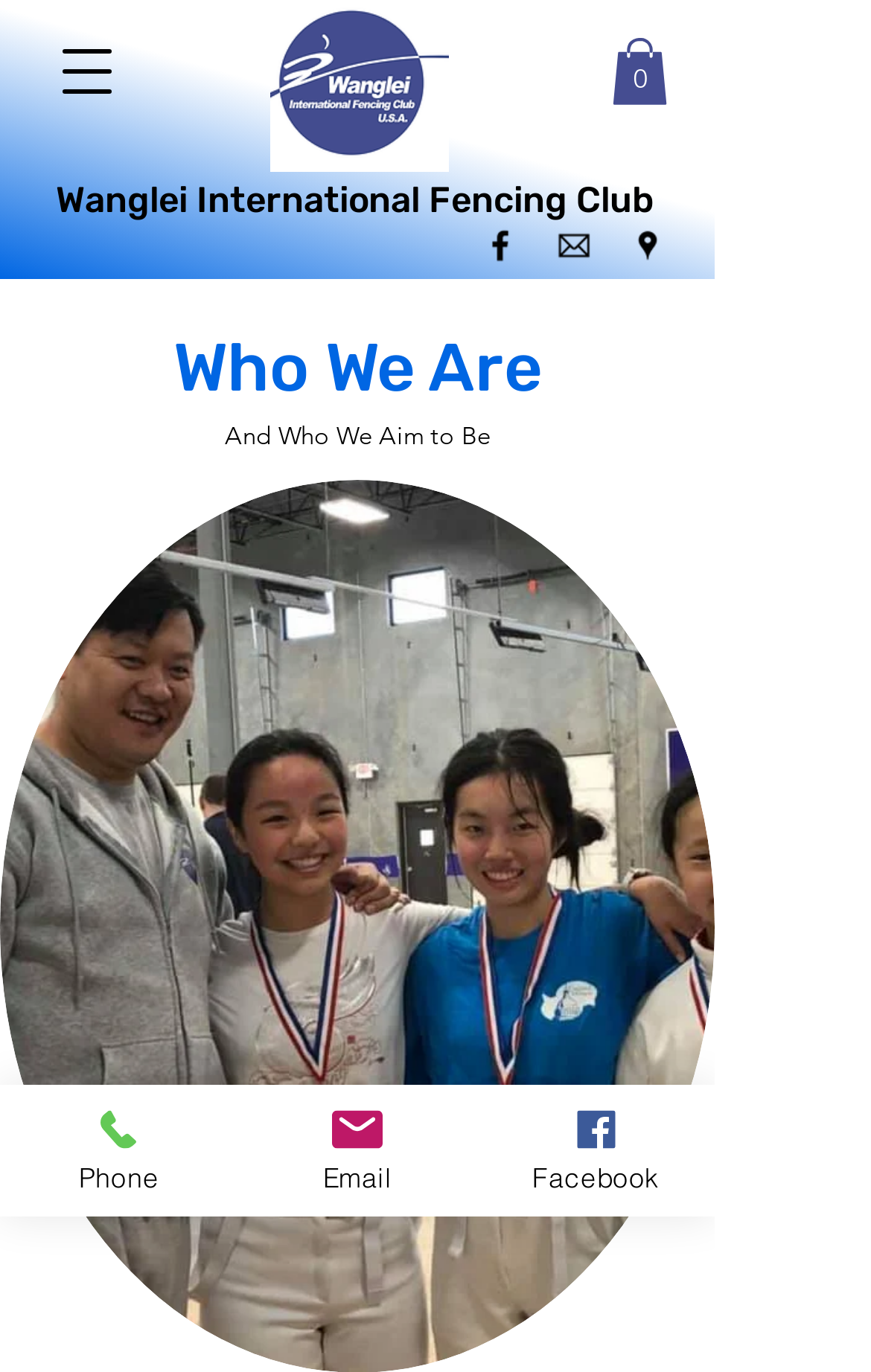Answer the following in one word or a short phrase: 
What is the text below the 'Who We Are' heading?

And Who We Aim to Be